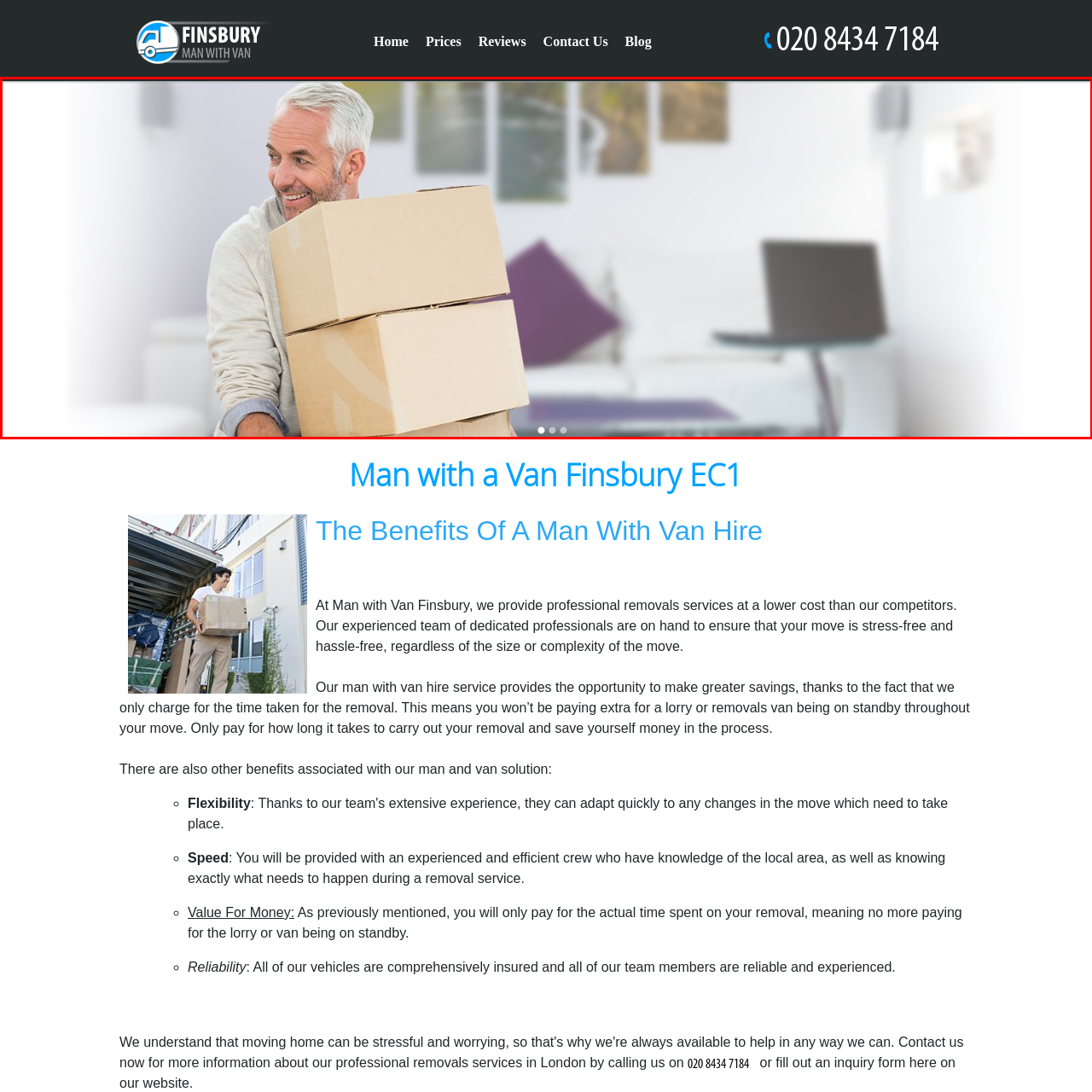Generate a detailed caption for the picture that is marked by the red rectangle.

A cheerful older man with gray hair is seen carrying three stacked cardboard boxes, showcasing a sense of readiness and willingness to help with moving tasks. He is wearing a light sweater and has a warm smile, suggesting he is enjoying the task at hand. In the background, a modern living space is visible, featuring soft furnishings like a couch and decorative art on the walls, creating a cozy atmosphere. This image embodies the friendly and professional service offered by a man with a van, highlighting the ease and efficiency of relocation.